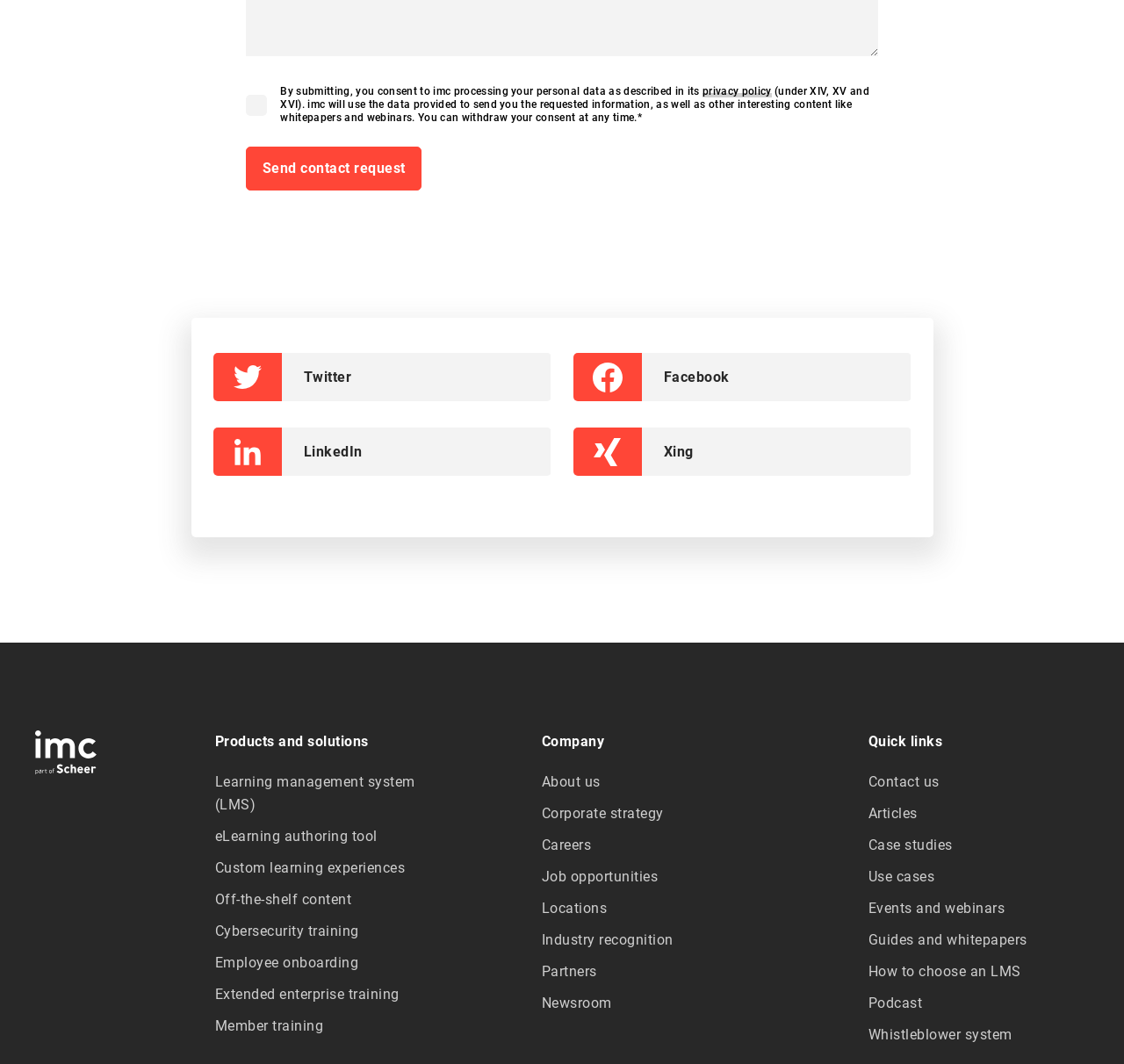Can you specify the bounding box coordinates for the region that should be clicked to fulfill this instruction: "Share on Twitter".

[0.189, 0.332, 0.49, 0.377]